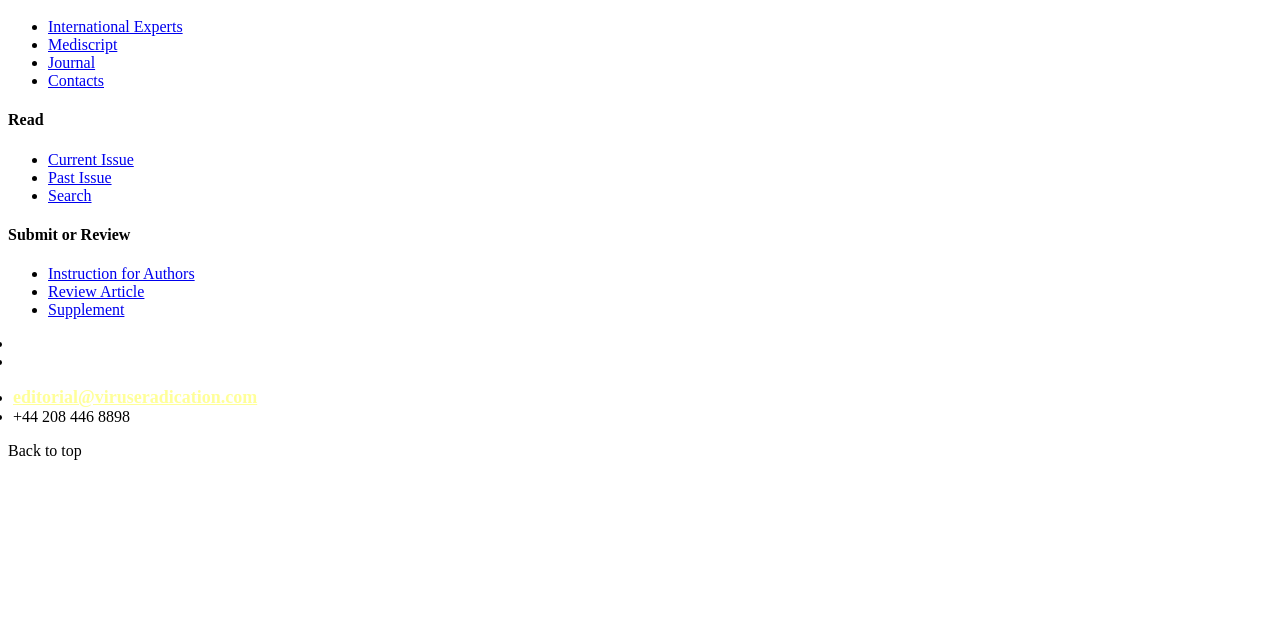Given the element description: "Instruction for Authors", predict the bounding box coordinates of this UI element. The coordinates must be four float numbers between 0 and 1, given as [left, top, right, bottom].

[0.038, 0.414, 0.152, 0.441]